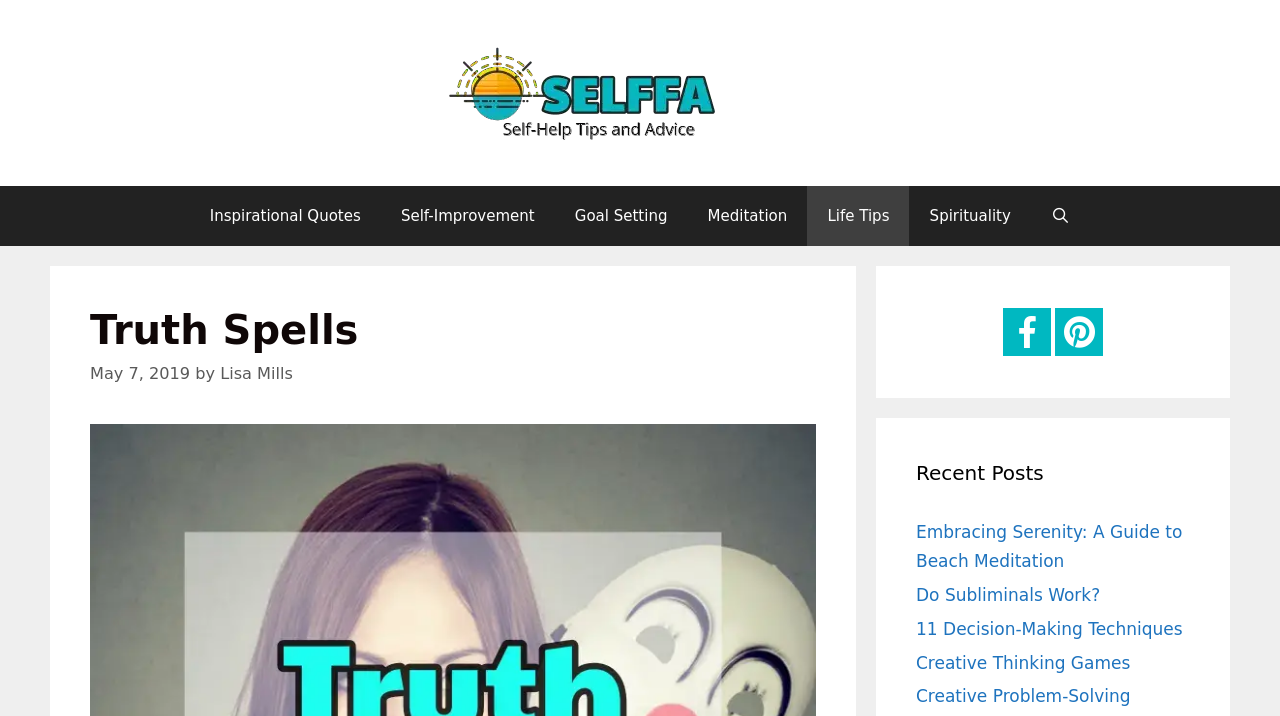What social media platforms are available?
Examine the webpage screenshot and provide an in-depth answer to the question.

I found two link elements with generic text 'Facebook' and 'Pinterest', which suggests that the website provides links to its social media profiles on these platforms.